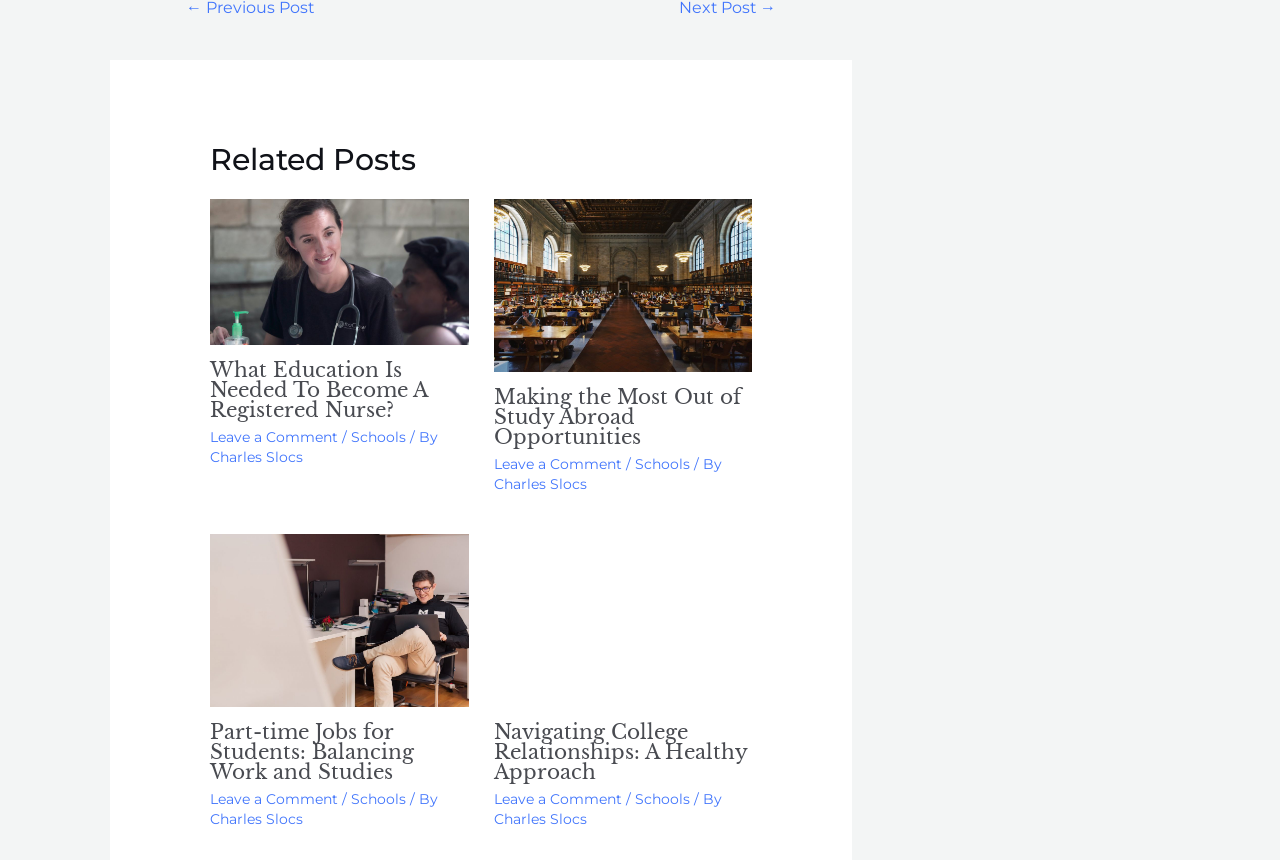Based on the visual content of the image, answer the question thoroughly: What is the title of the first article?

The first article's title can be found by looking at the heading element with the text 'What Education Is Needed To Become A Registered Nurse?' which is a child of the first article element.